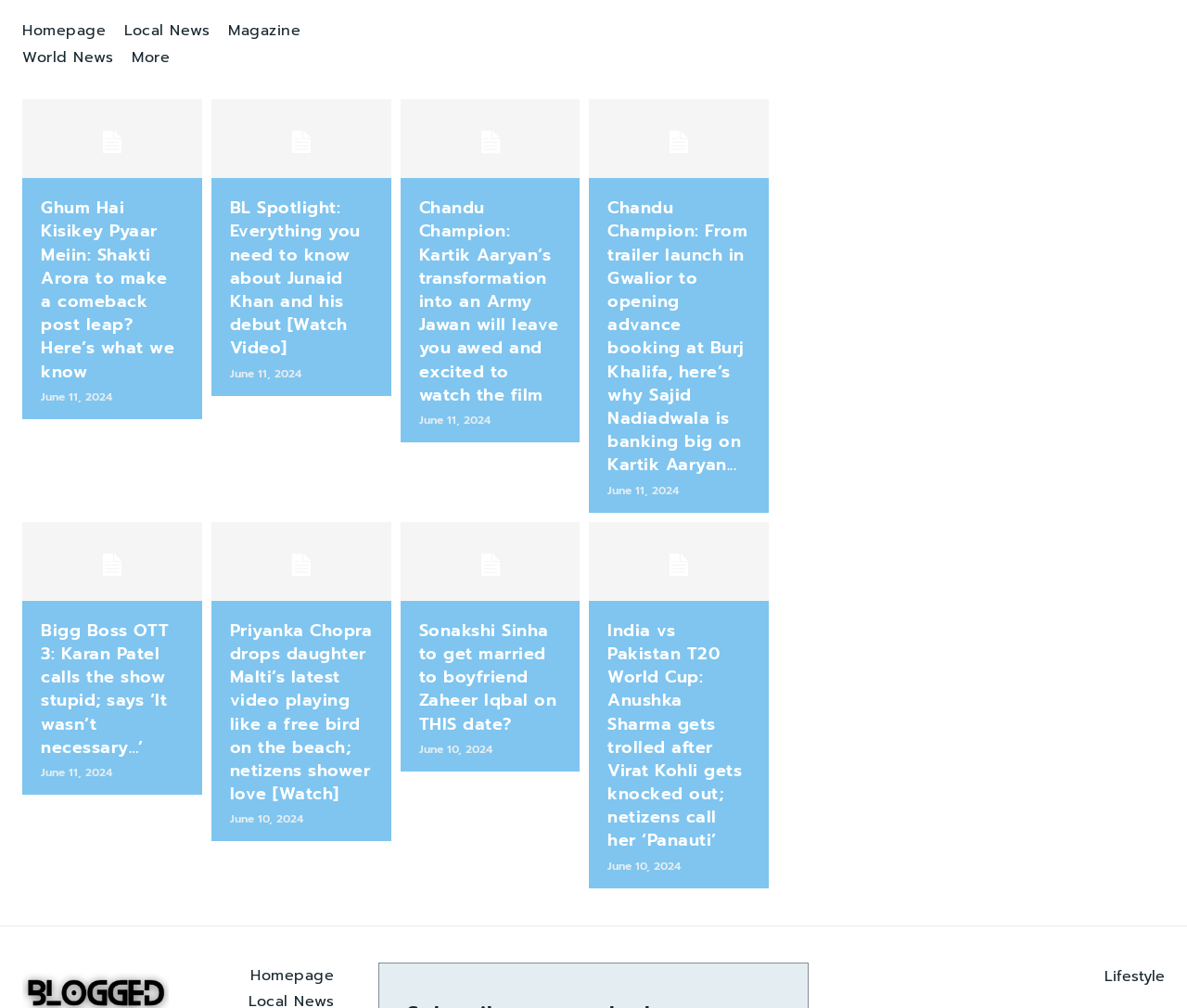Using the webpage screenshot, find the UI element described by Homepage. Provide the bounding box coordinates in the format (top-left x, top-left y, bottom-right x, bottom-right y), ensuring all values are floating point numbers between 0 and 1.

[0.019, 0.018, 0.089, 0.044]